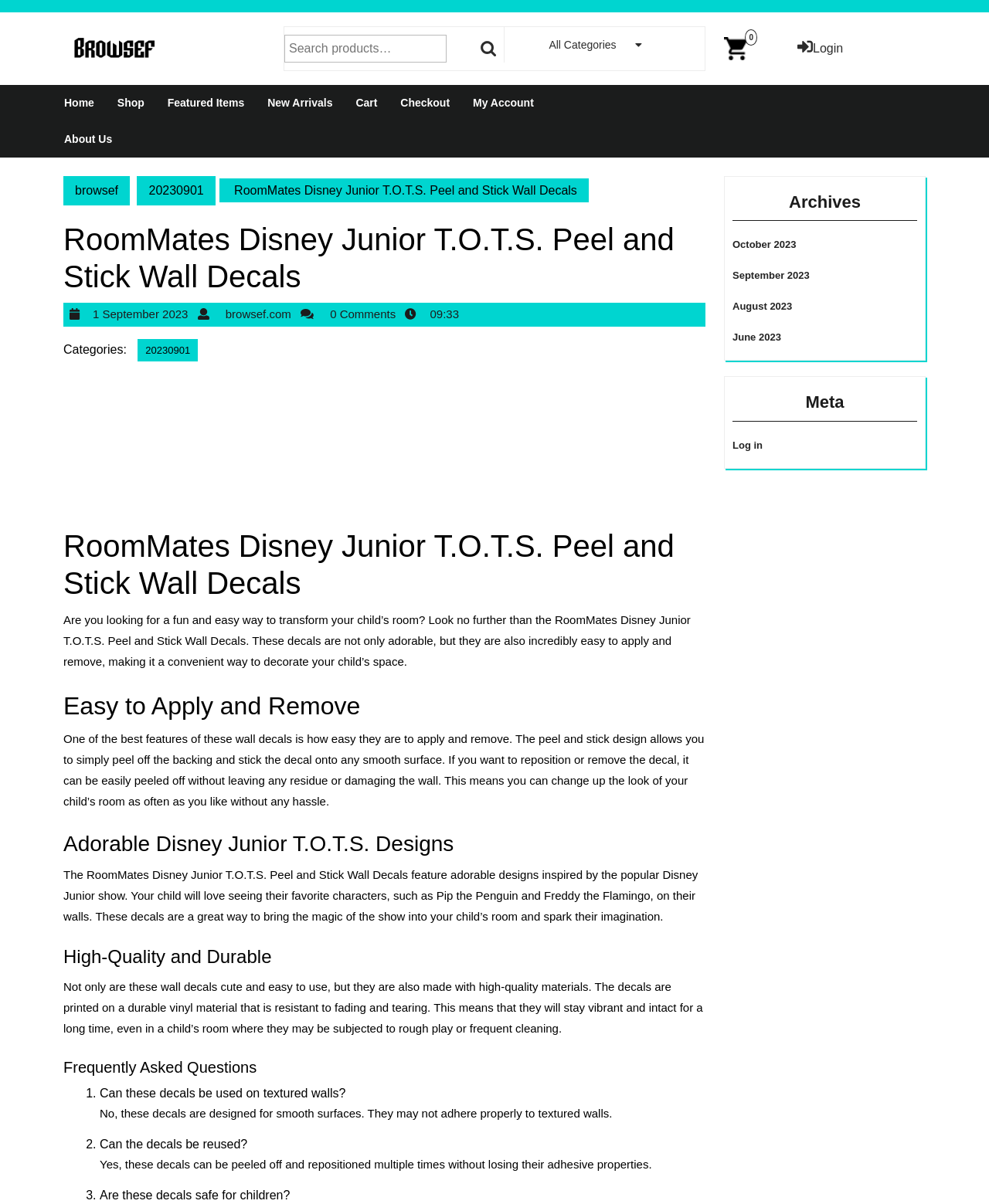How many FAQs are listed?
Please provide a comprehensive answer based on the information in the image.

I counted the number of FAQs by looking at the list markers and their corresponding questions and answers. There are two list markers, '1.' and '2.', which indicate that there are two FAQs listed.